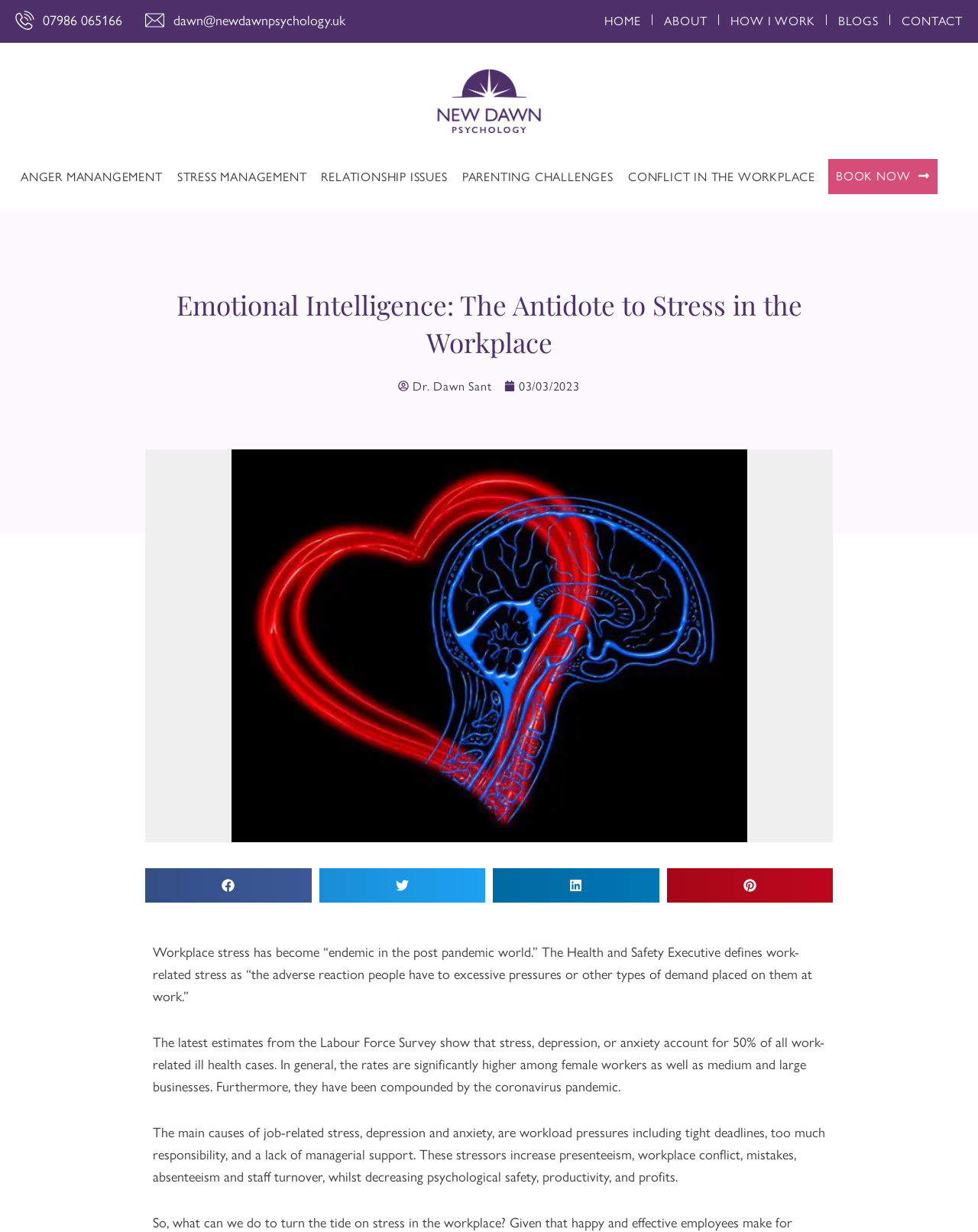Could you please study the image and provide a detailed answer to the question:
What is the topic of the article?

I determined the topic of the article by reading the static text elements on the webpage, which mention 'workplace stress', 'post pandemic world', and 'Health and Safety Executive'.